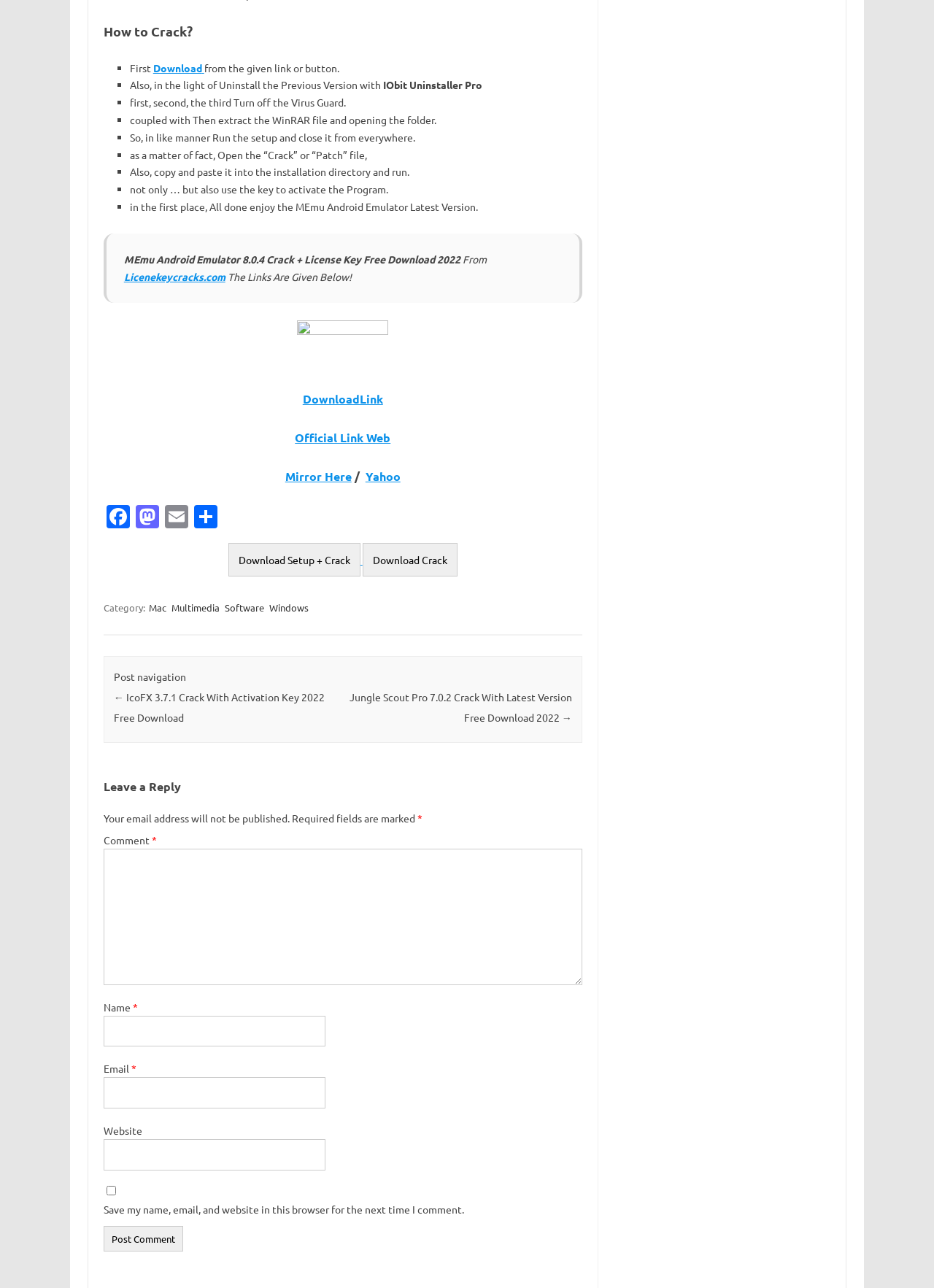Please identify the coordinates of the bounding box for the clickable region that will accomplish this instruction: "Click on the 'Download Setup + Crack' button".

[0.244, 0.422, 0.386, 0.448]